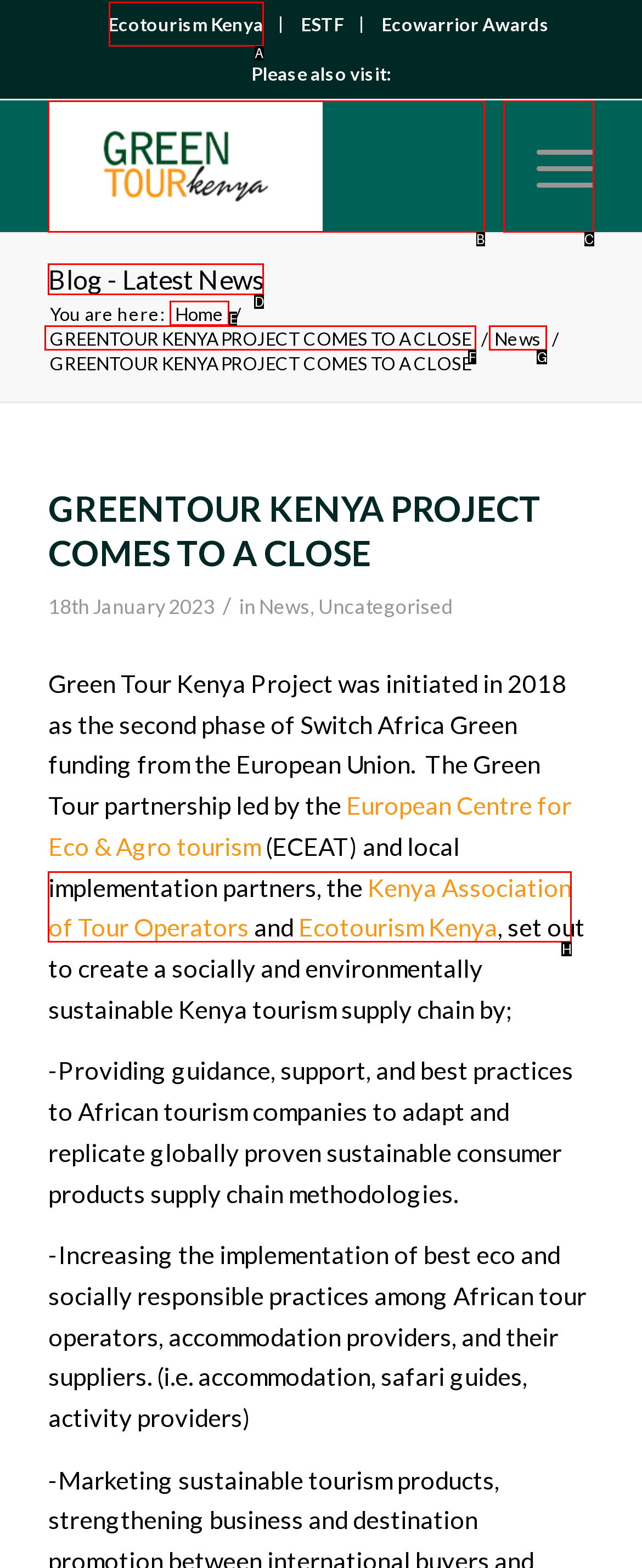Determine which HTML element corresponds to the description: Kenya Association of Tour Operators. Provide the letter of the correct option.

H